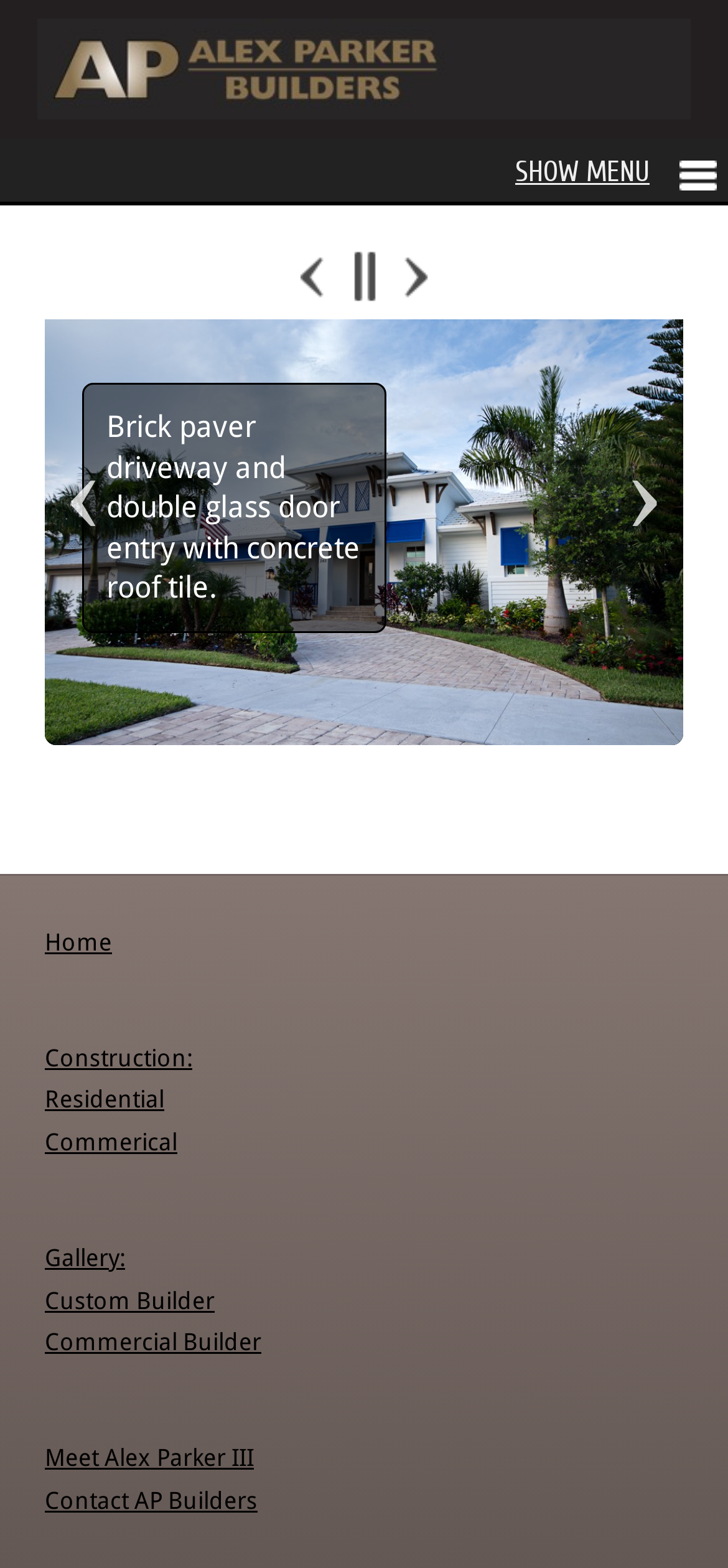Please answer the following question using a single word or phrase: What is the location of AP Builders?

Marco Island FL